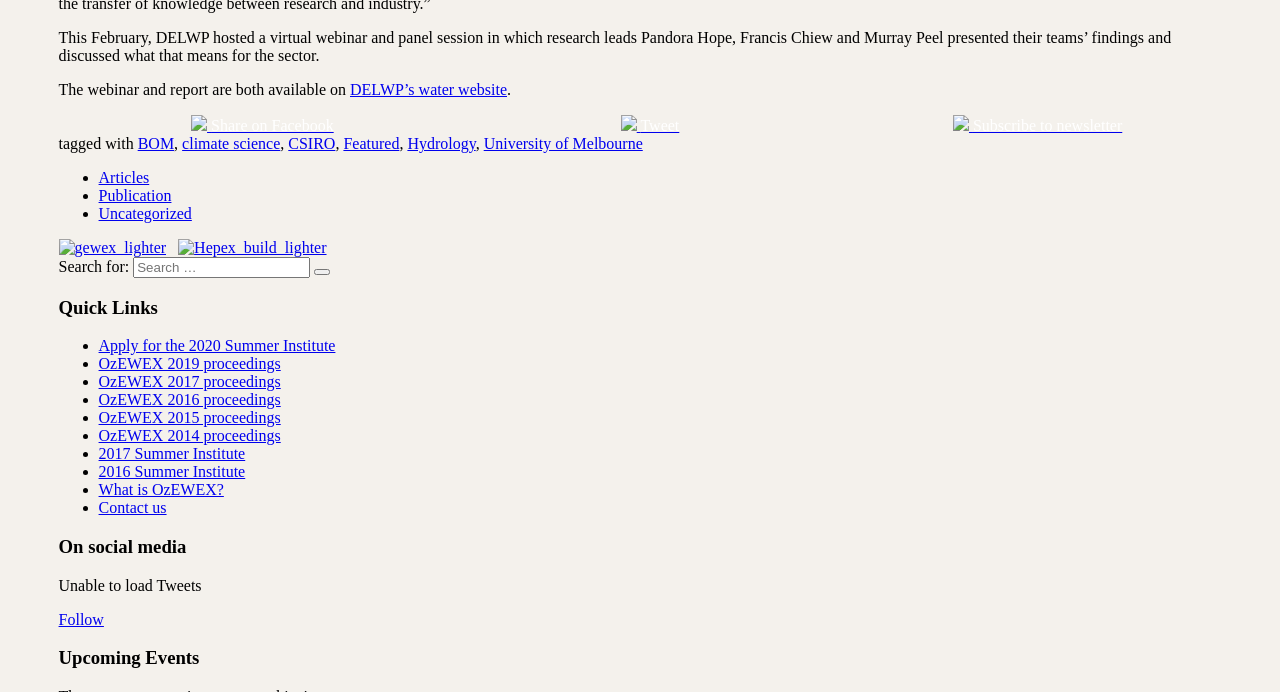Please look at the image and answer the question with a detailed explanation: What are the social media platforms mentioned?

The social media platforms mentioned are Facebook and Twitter, as indicated by the link elements with the text 'Share on Facebook' and 'Tweet'.